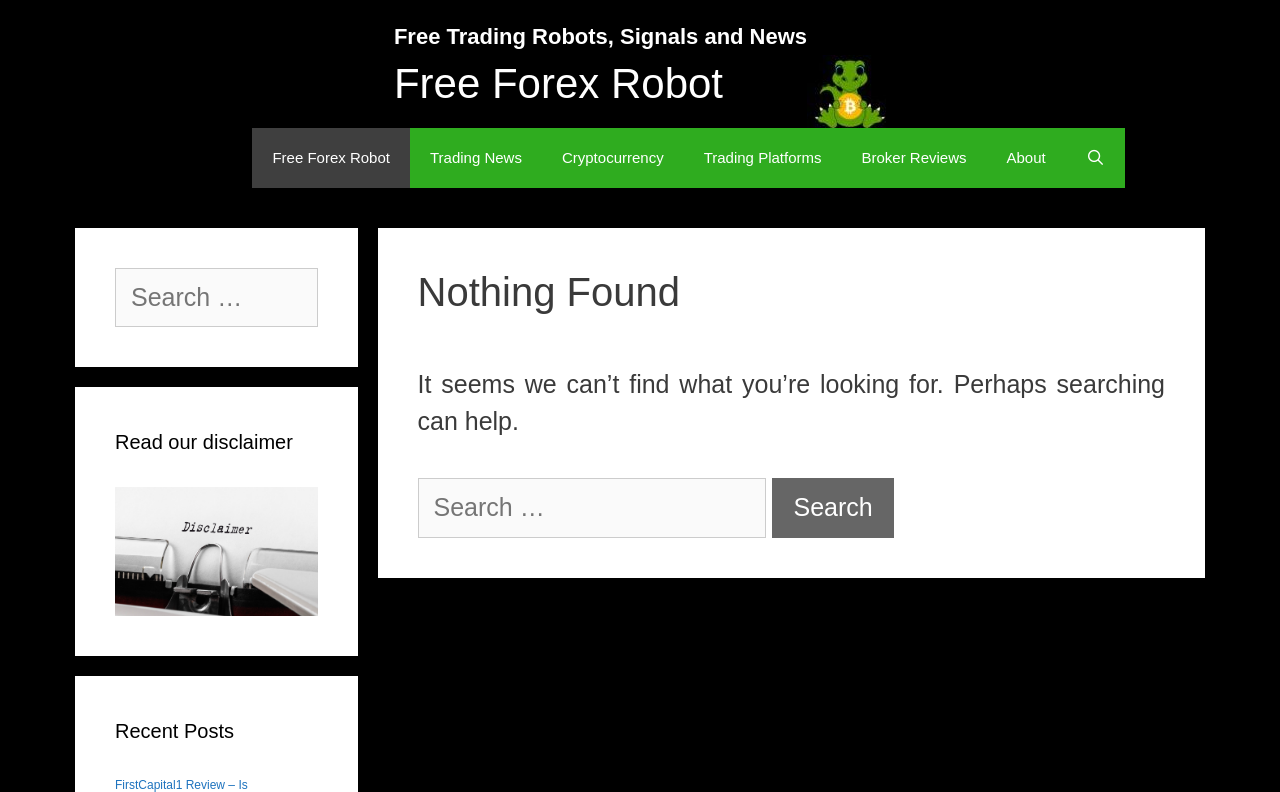Identify the headline of the webpage and generate its text content.

Free Trading Robots, Signals and News